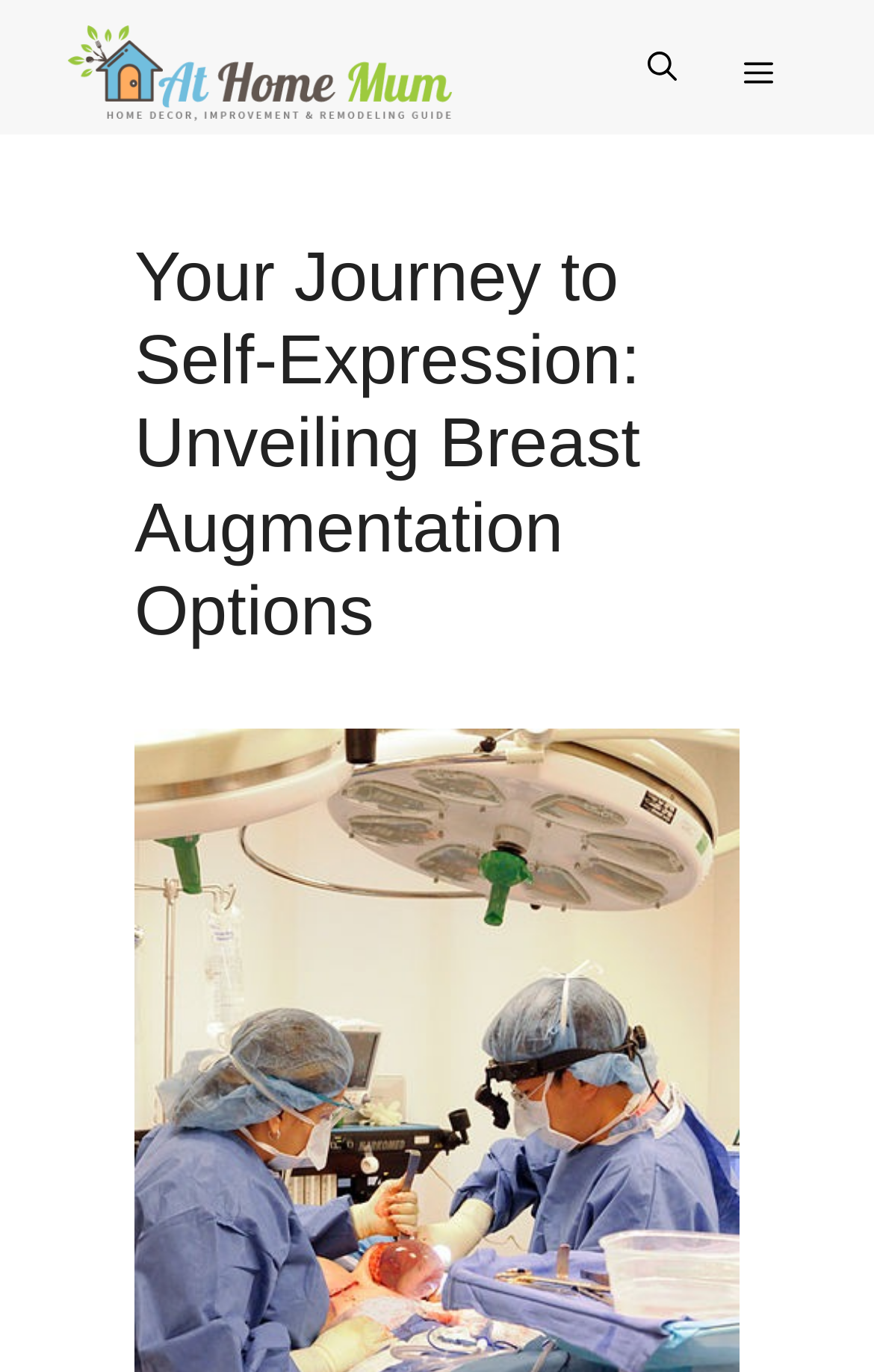Extract the bounding box of the UI element described as: "alt="Home Mum"".

[0.077, 0.036, 0.517, 0.067]